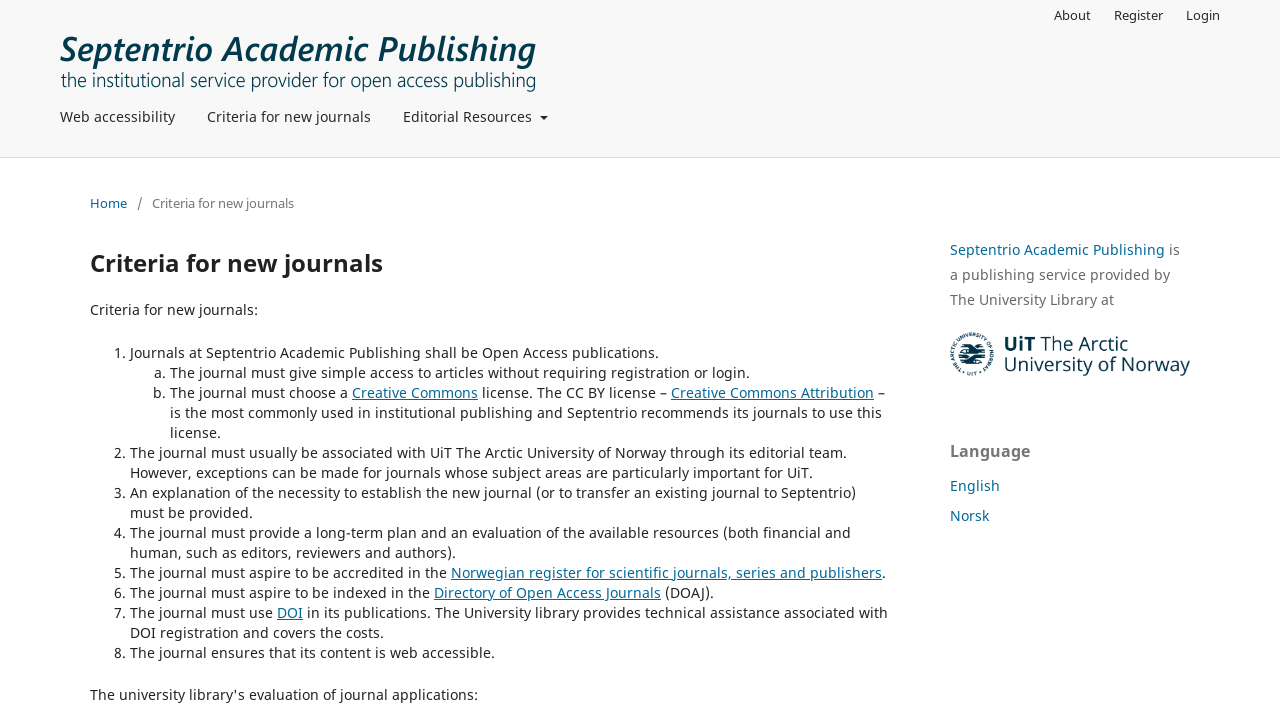Please provide the bounding box coordinates for the element that needs to be clicked to perform the instruction: "Navigate to the Web accessibility page". The coordinates must consist of four float numbers between 0 and 1, formatted as [left, top, right, bottom].

[0.041, 0.142, 0.142, 0.191]